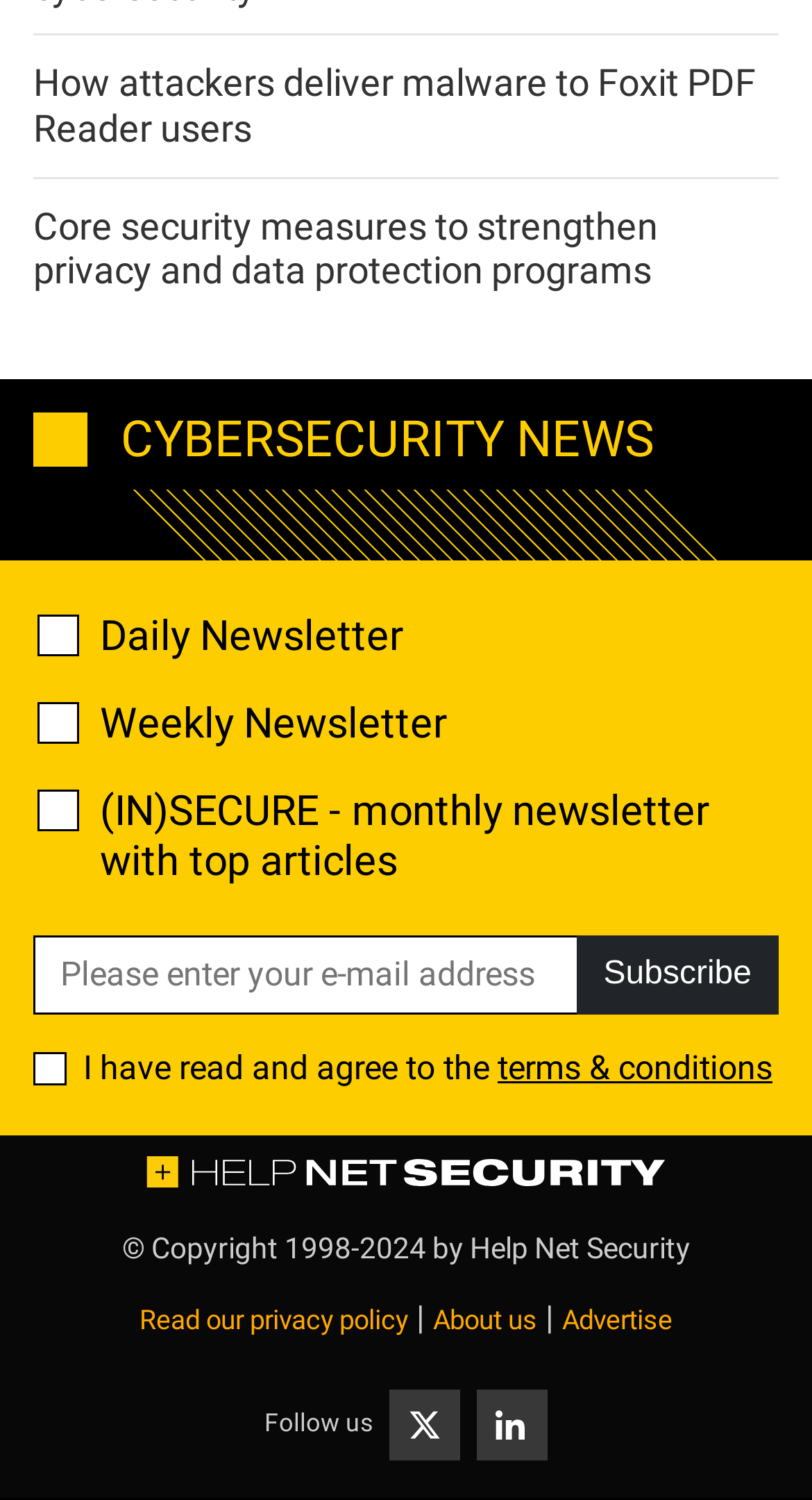Identify the bounding box coordinates of the area you need to click to perform the following instruction: "Subscribe to the newsletter".

[0.71, 0.624, 0.959, 0.677]